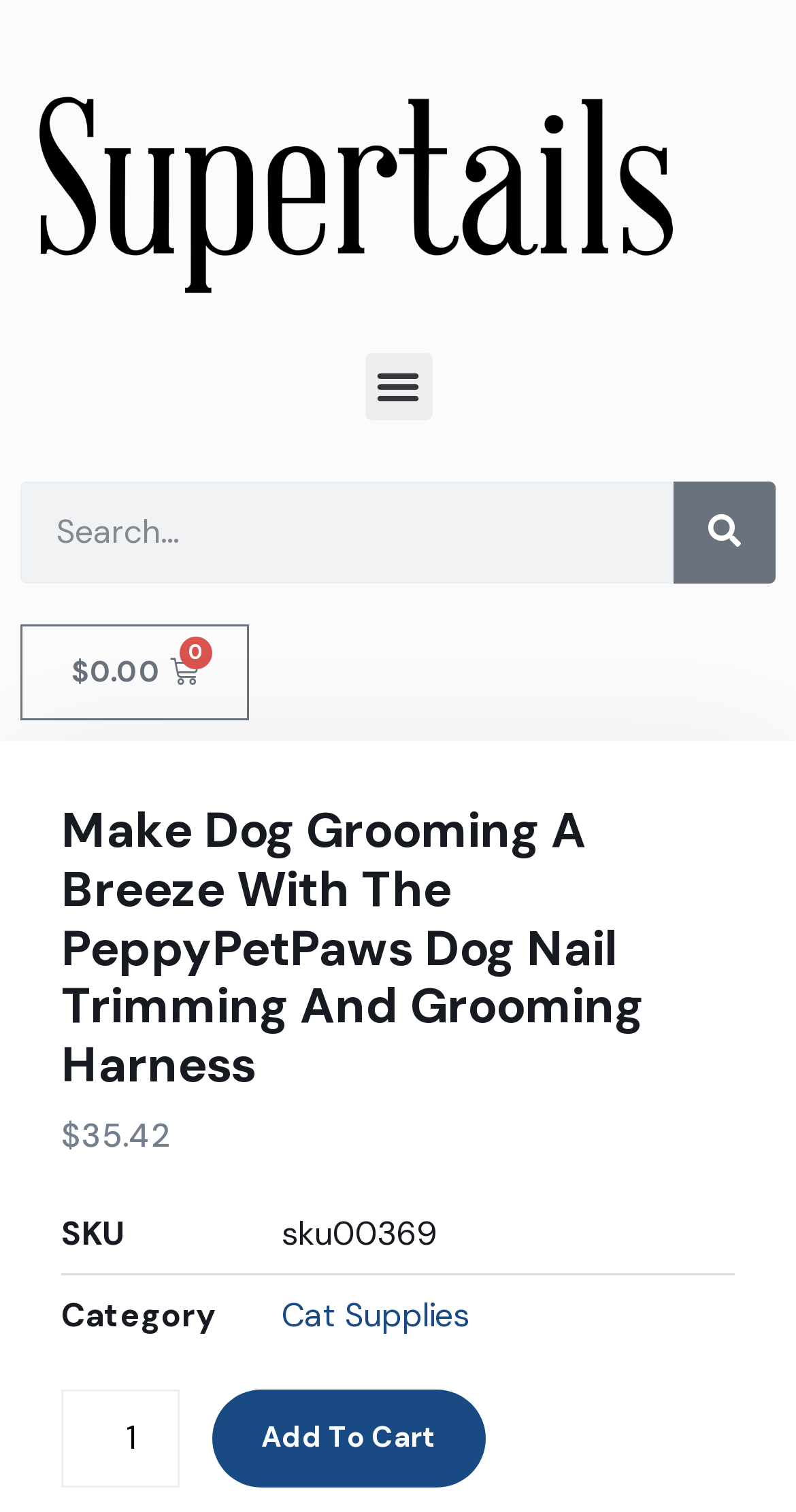Determine the bounding box coordinates for the UI element with the following description: "Search". The coordinates should be four float numbers between 0 and 1, represented as [left, top, right, bottom].

[0.846, 0.318, 0.974, 0.386]